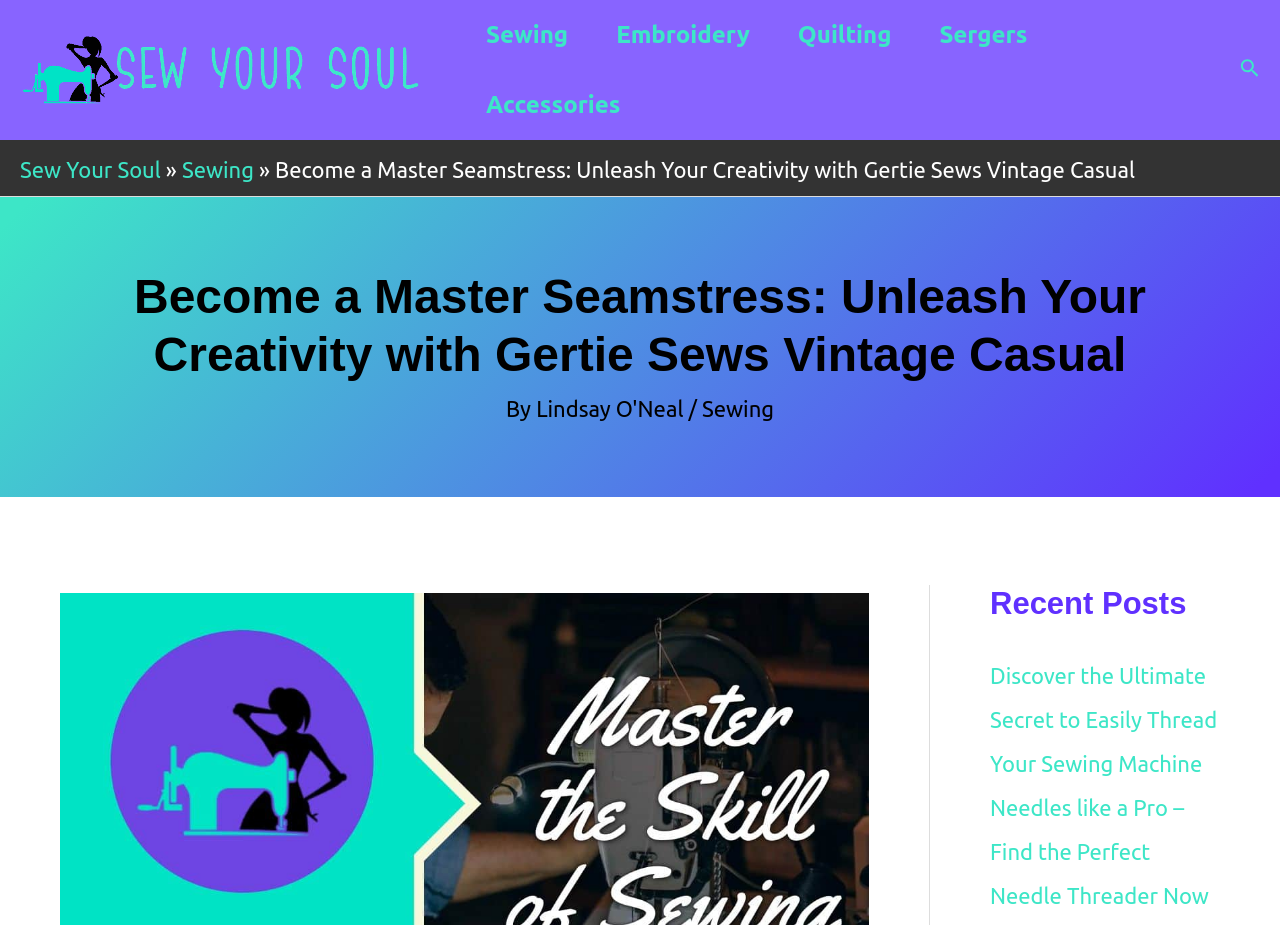What is the name of the website? Look at the image and give a one-word or short phrase answer.

Sew Your Soul